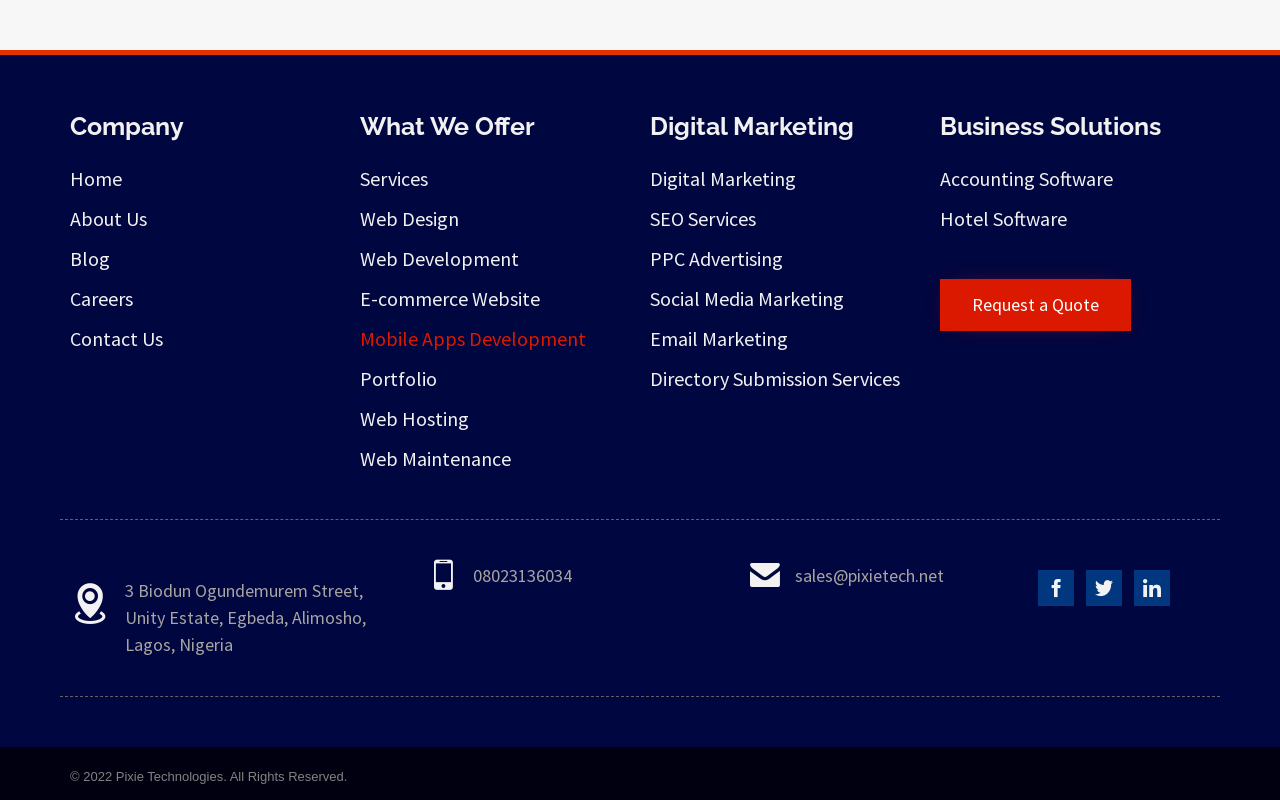Determine the bounding box coordinates of the UI element described by: "SEO Services".

[0.508, 0.249, 0.719, 0.299]